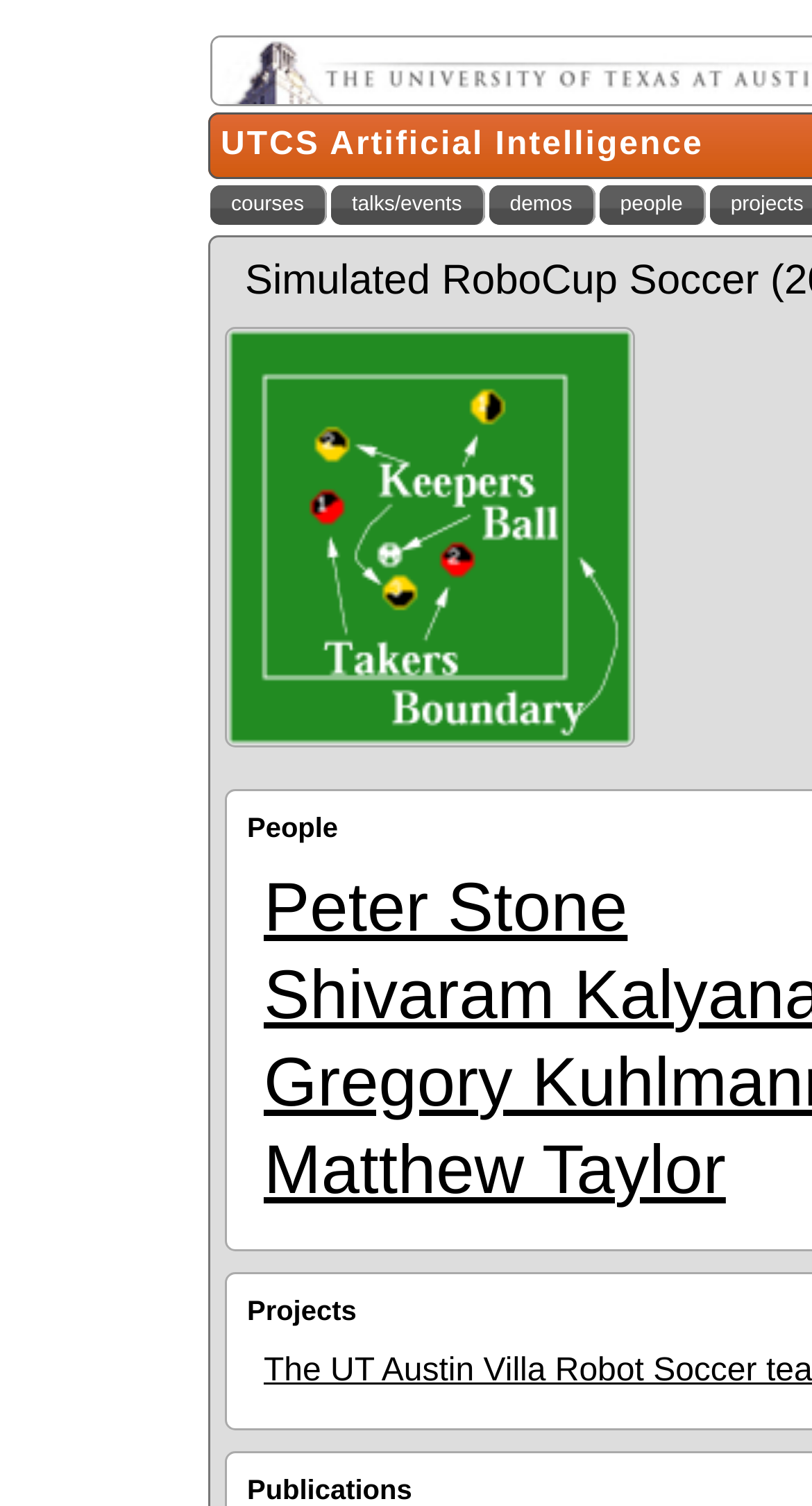Determine the coordinates of the bounding box for the clickable area needed to execute this instruction: "browse projects".

[0.304, 0.859, 0.439, 0.88]